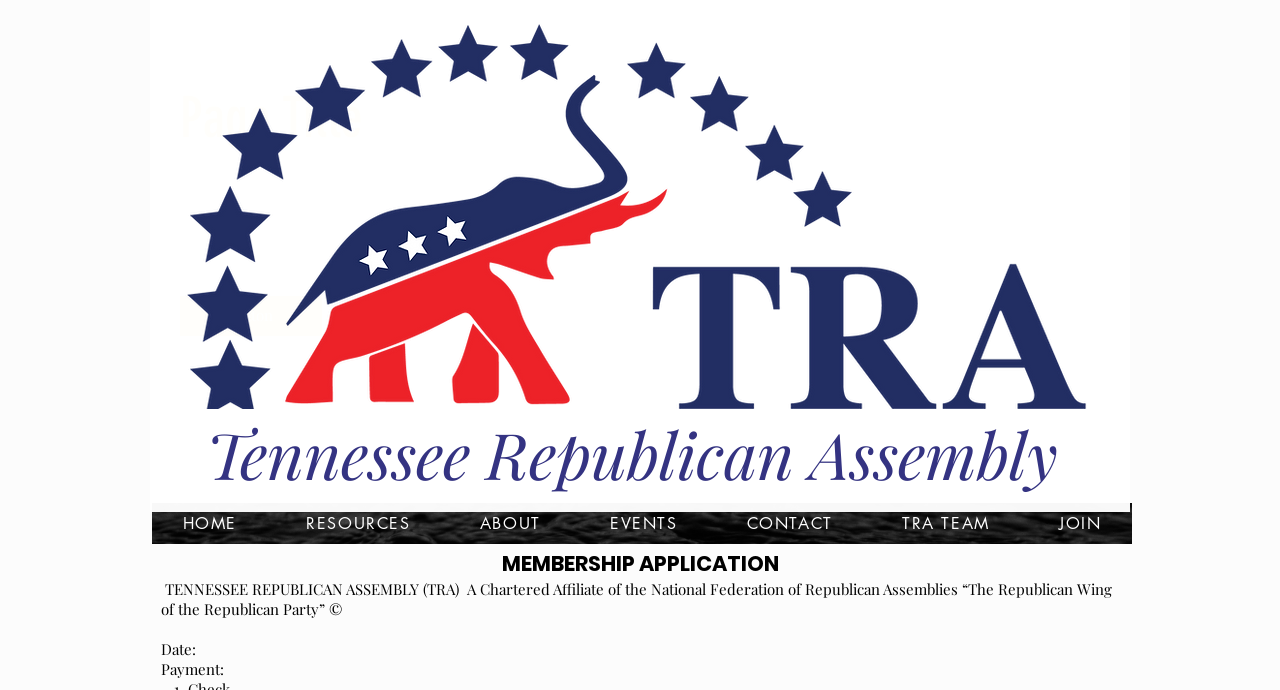Identify the bounding box for the UI element specified in this description: "TRA TEAM". The coordinates must be four float numbers between 0 and 1, formatted as [left, top, right, bottom].

[0.681, 0.729, 0.797, 0.788]